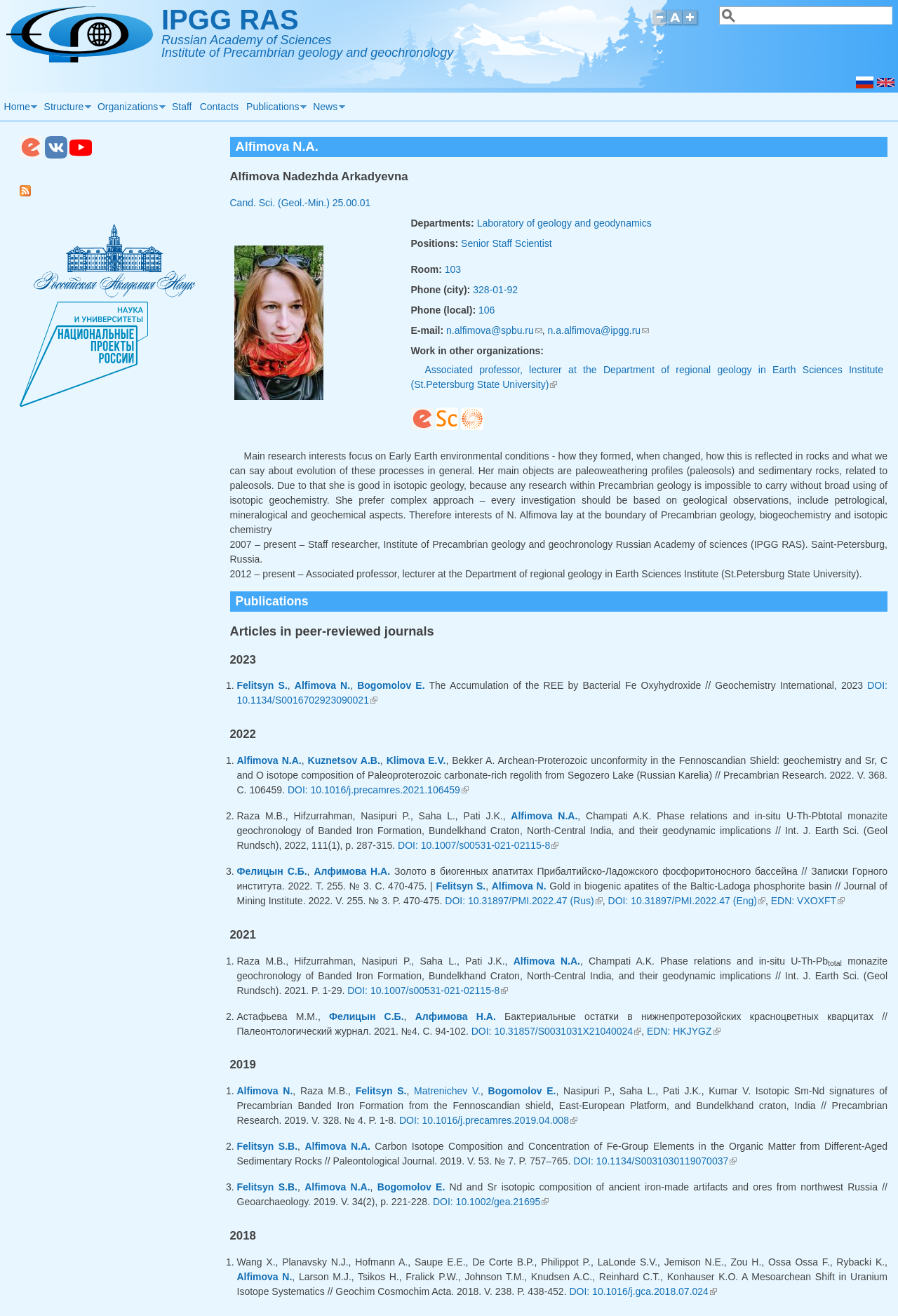Please determine the bounding box coordinates of the element's region to click in order to carry out the following instruction: "Contact Alfimova N.A. via email". The coordinates should be four float numbers between 0 and 1, i.e., [left, top, right, bottom].

[0.497, 0.247, 0.604, 0.255]